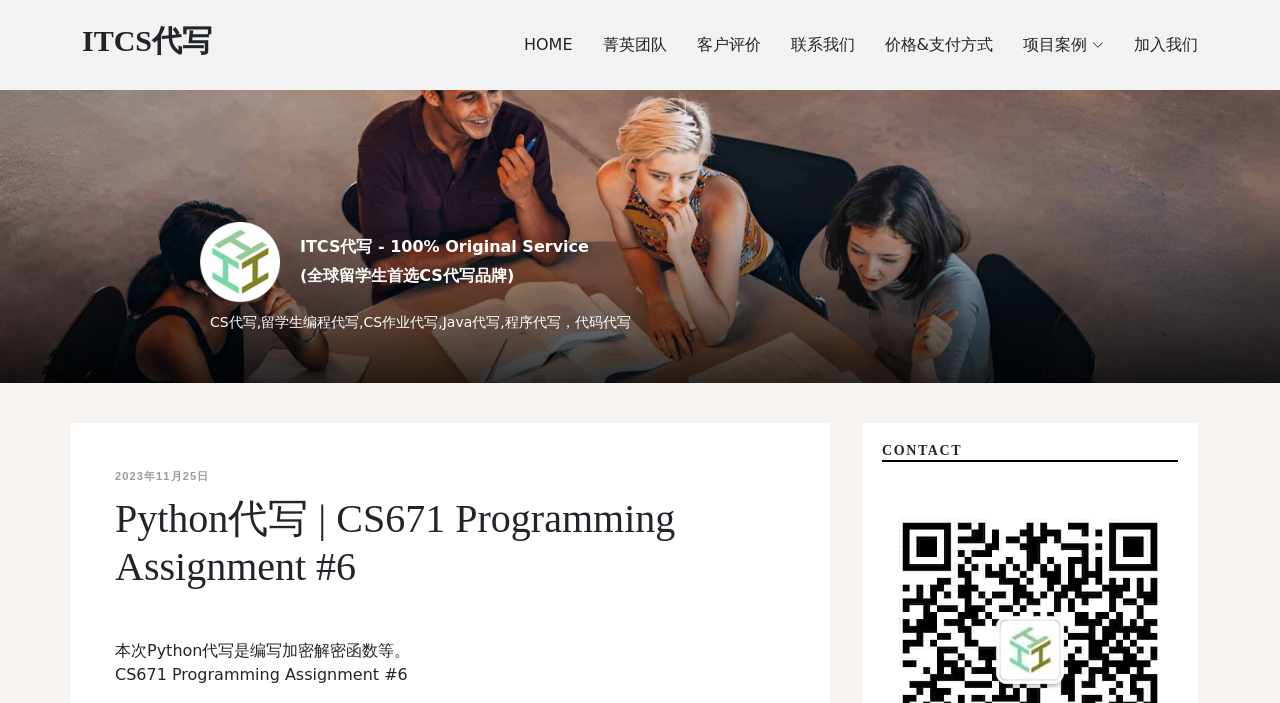Identify the bounding box of the UI element that matches this description: "菁英团队".

[0.447, 0.033, 0.521, 0.095]